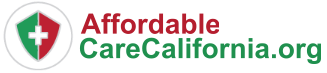Answer the question using only one word or a concise phrase: What symbol is featured in the shield emblem?

medical cross